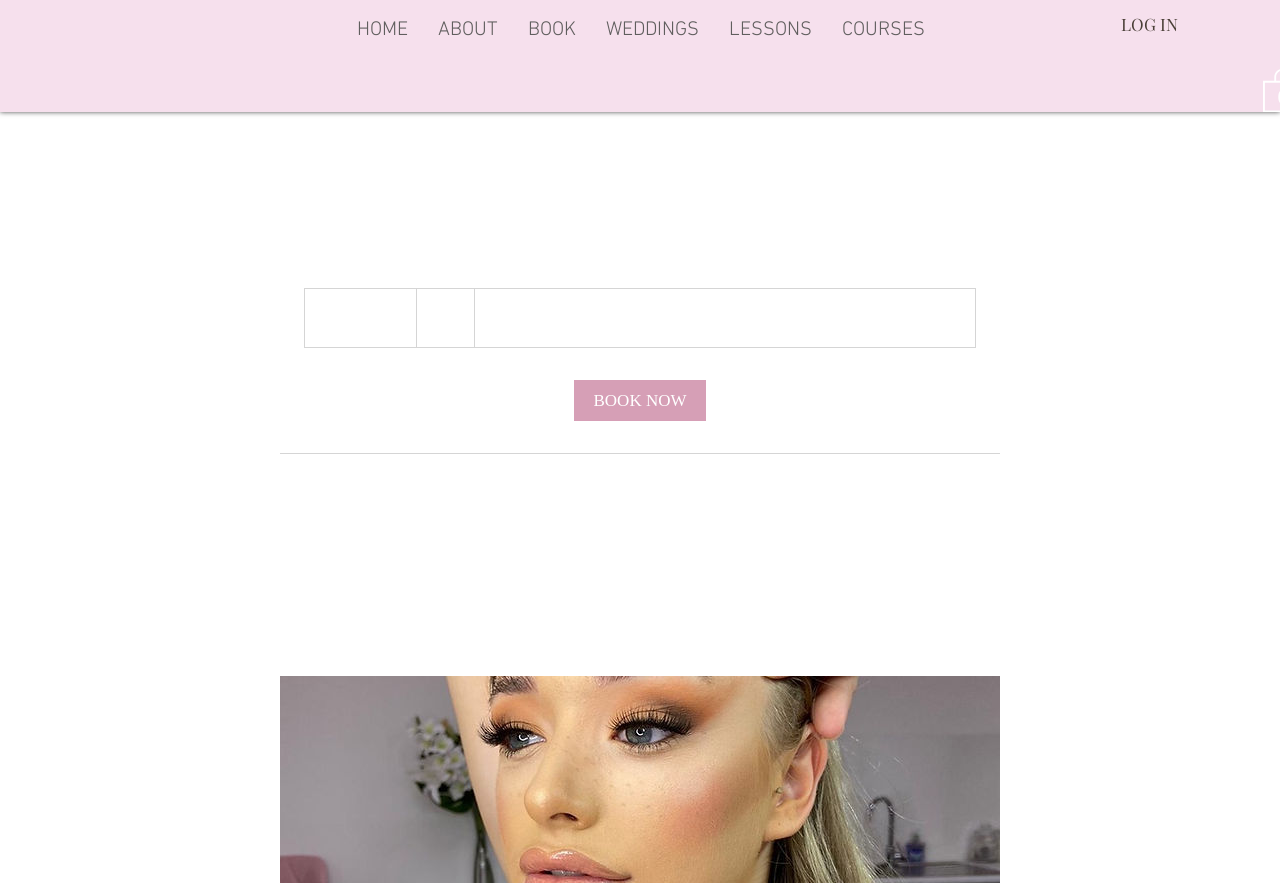Analyze the image and deliver a detailed answer to the question: What is the purpose of the 'BOOK NOW' button?

The purpose of the 'BOOK NOW' button is to allow users to book the prom trial service, as it is a call-to-action button that enables users to take action and reserve the service.